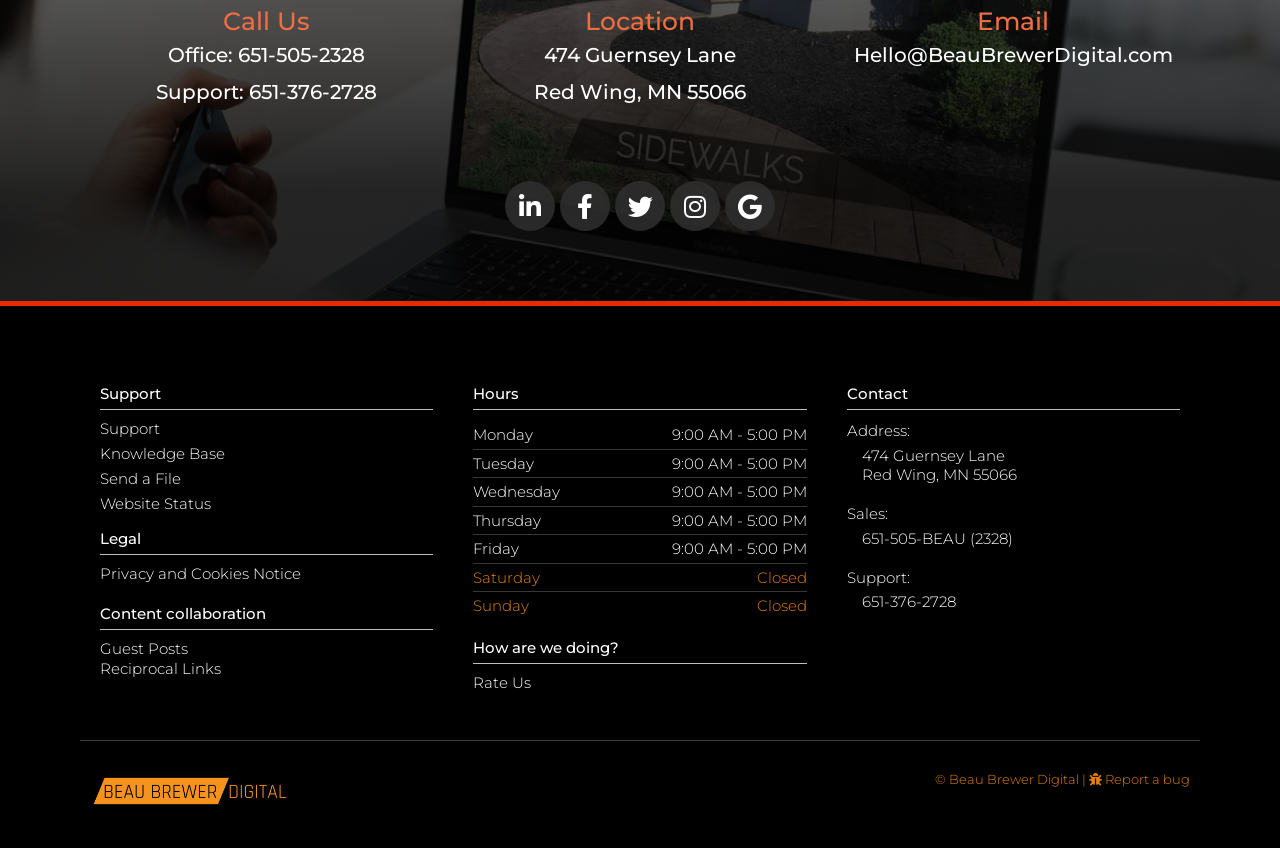Given the element description Reciprocal Links, specify the bounding box coordinates of the corresponding UI element in the format (top-left x, top-left y, bottom-right x, bottom-right y). All values must be between 0 and 1.

[0.07, 0.78, 0.339, 0.798]